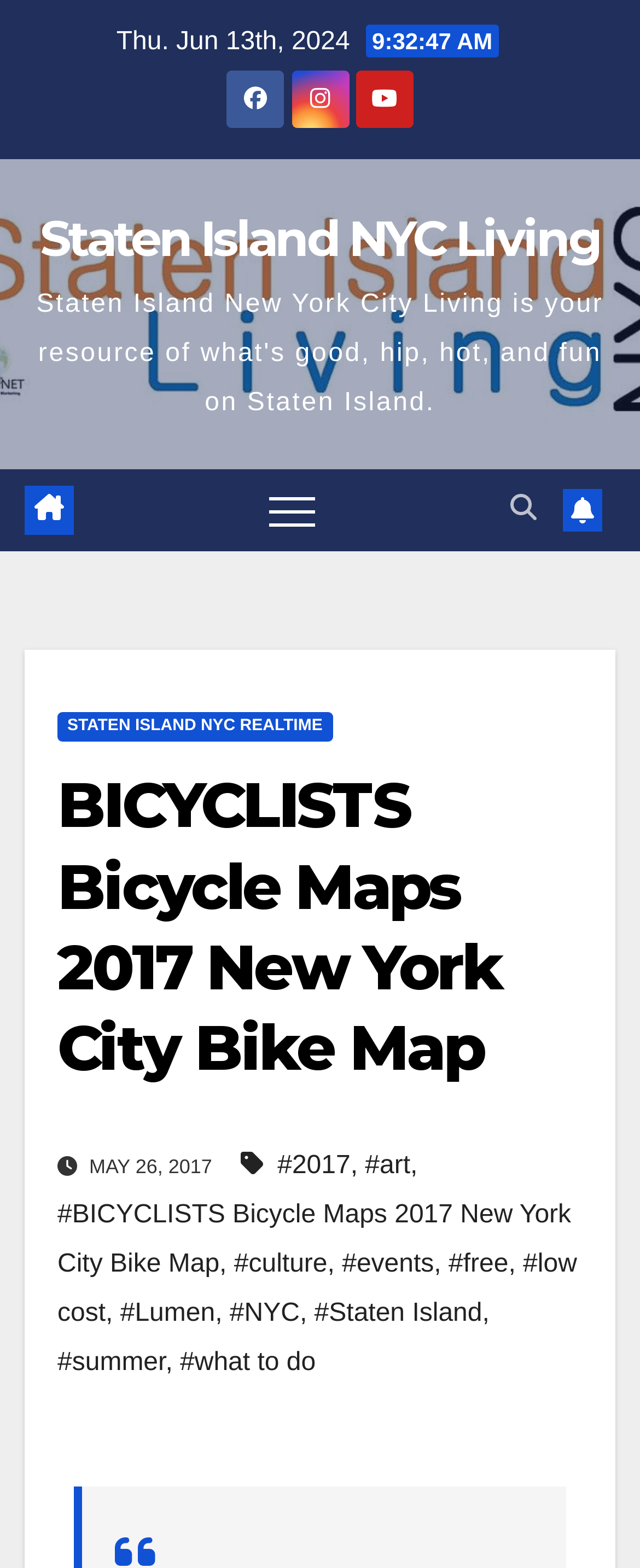Provide a comprehensive description of the webpage.

The webpage appears to be a blog post or article about the New York City Bike Map, specifically the 2017 edition. At the top of the page, there is a date displayed, "Thu. Jun 13th, 2024", followed by a link to "Staten Island NYC Living" on the right side. Below this, there are several icons and buttons, including a toggle navigation button and a search icon.

The main content of the page is headed by a title, "BICYCLISTS Bicycle Maps 2017 New York City Bike Map", which is followed by a permalink to the same title. The article or post itself is not explicitly described, but there are several links and tags listed below the title, including "MAY 26, 2017", "#2017", "#art", "#BICYCLISTS Bicycle Maps 2017 New York City Bike Map", and several others. These links and tags are arranged in a horizontal list, with commas separating them.

There are no images explicitly described on the page, but there are several icons and buttons mentioned, including a search icon and a toggle navigation button. The overall layout of the page appears to be organized, with clear headings and concise text.